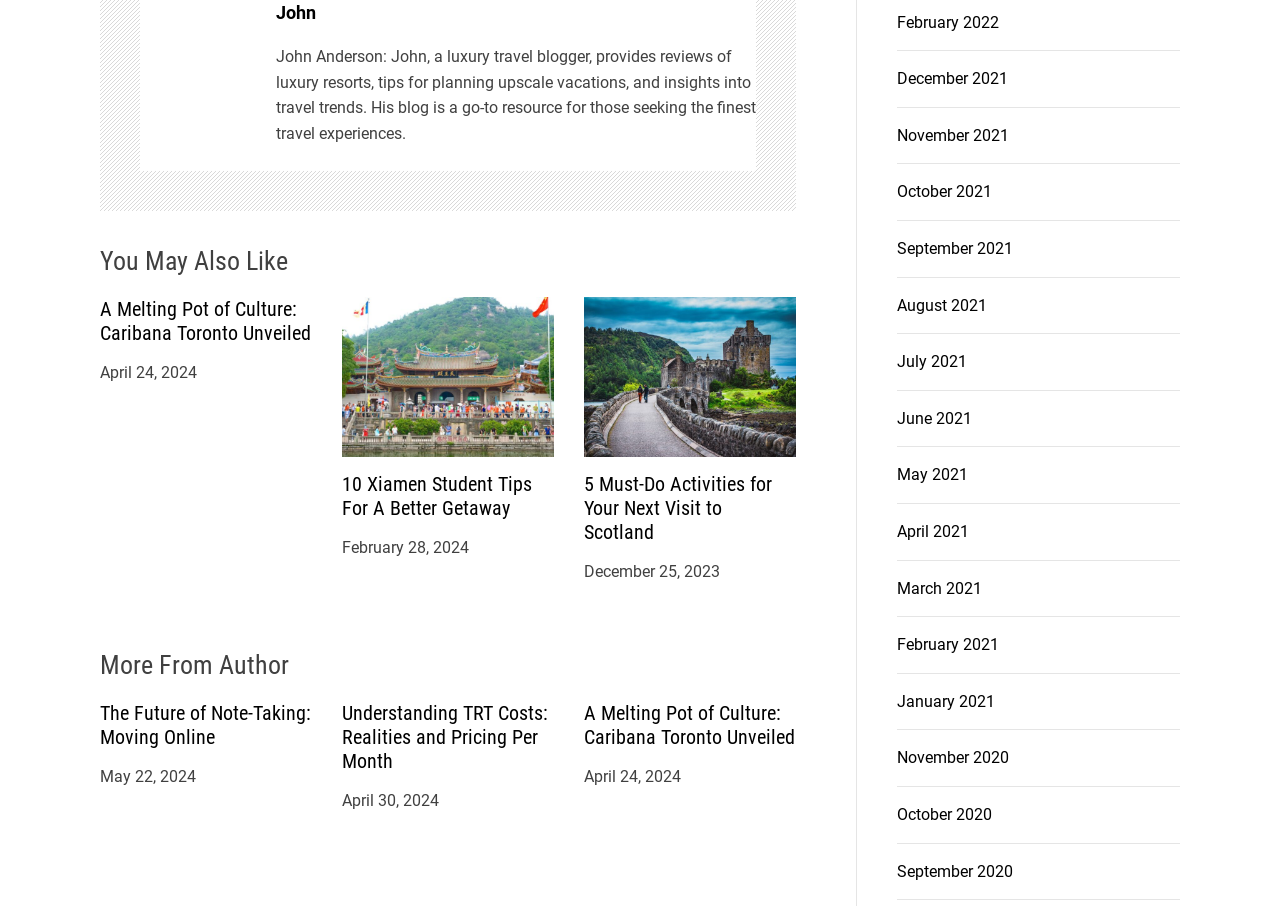Locate the bounding box of the UI element described by: "November 2021" in the given webpage screenshot.

[0.701, 0.139, 0.788, 0.16]